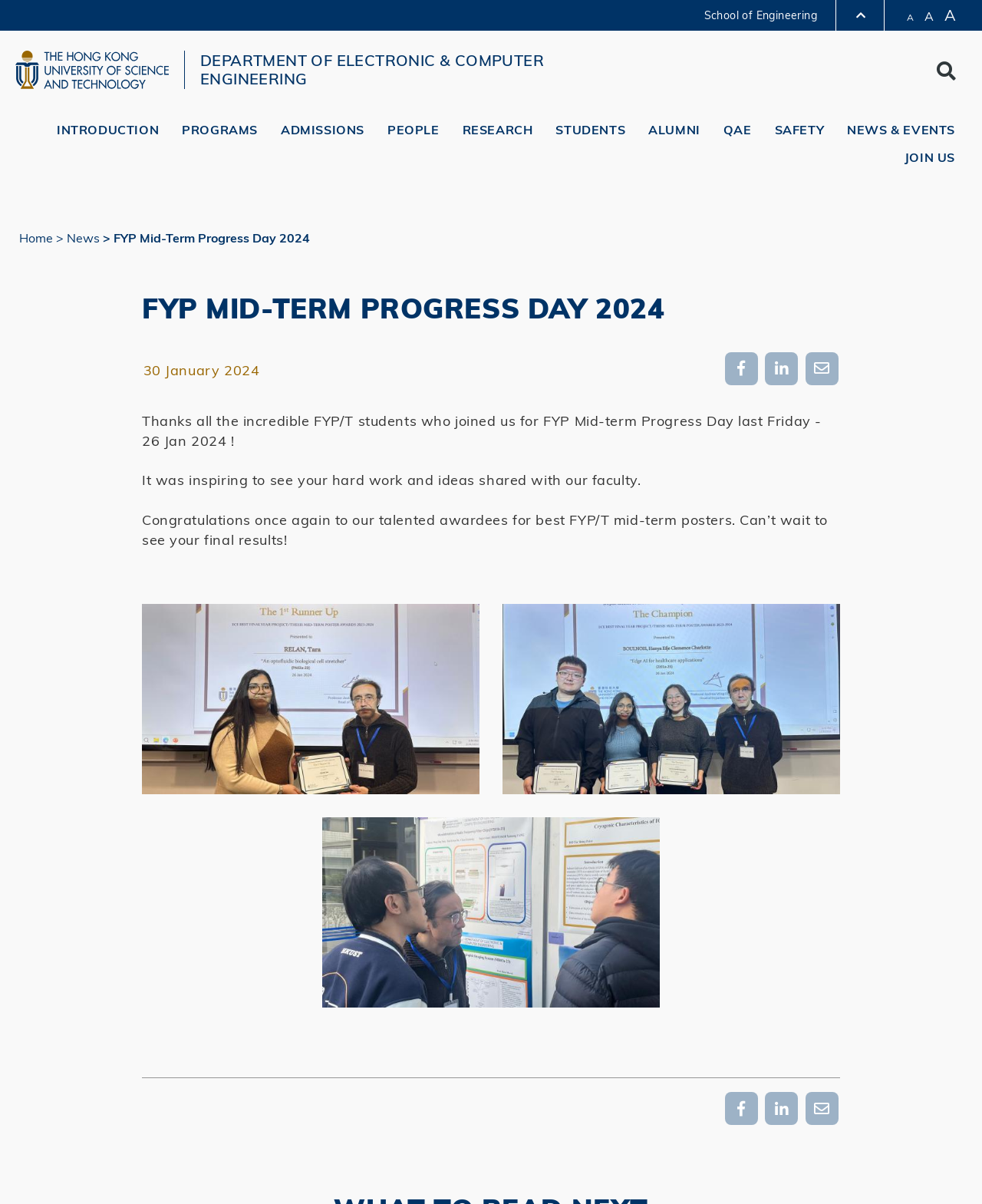Identify the bounding box coordinates of the region that should be clicked to execute the following instruction: "Click on FYP Mid-Term Progress Day 2024".

[0.112, 0.191, 0.316, 0.204]